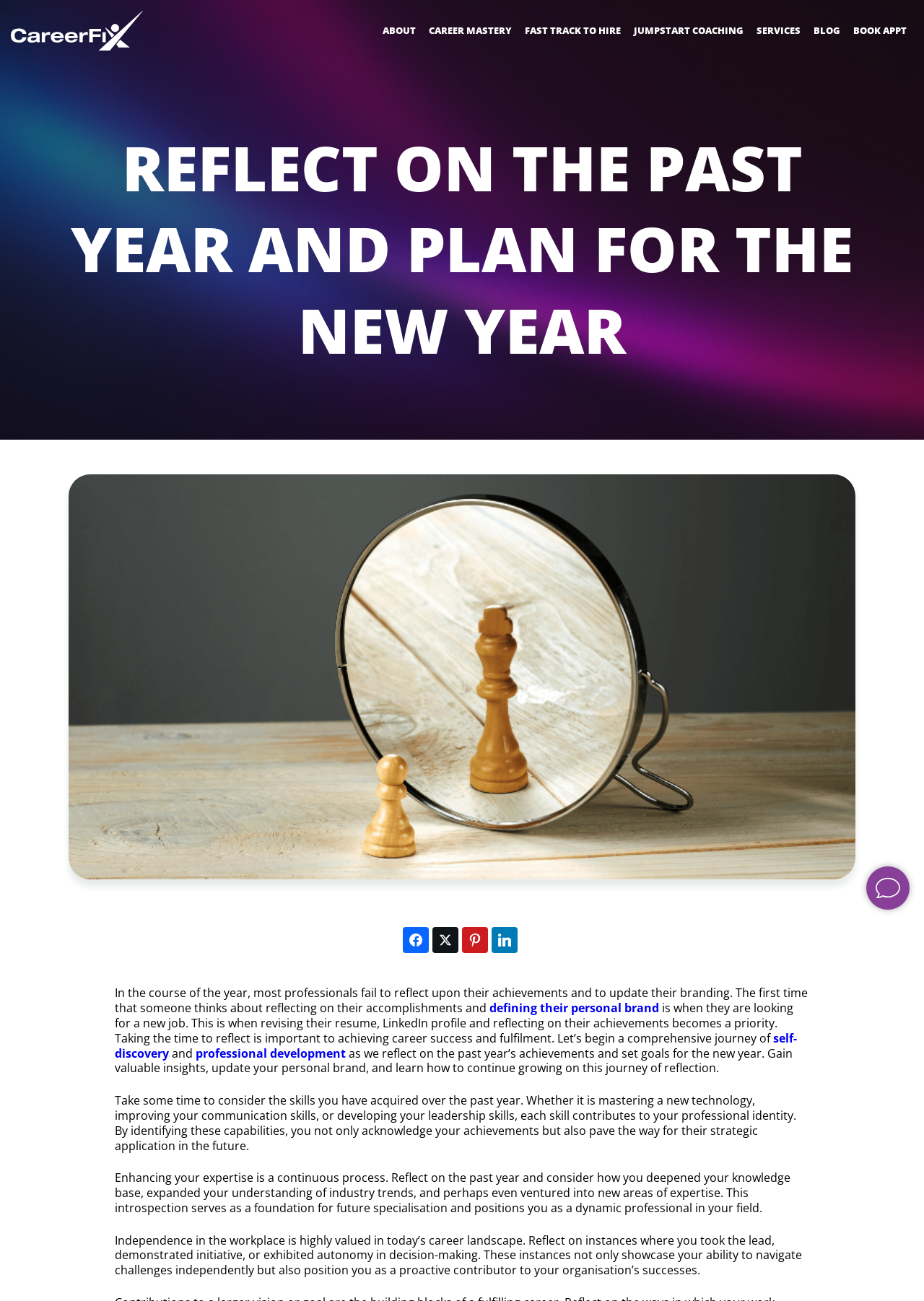Provide a thorough description of this webpage.

This webpage is about personal development and career growth. At the top, there is a navigation menu with links to different sections of the website, including "ABOUT", "CAREER MASTERY", "FAST TRACK TO HIRE", "JUMPSTART COACHING", "SERVICES", "BLOG", and "BOOK APPT". 

Below the navigation menu, there is a large heading that reads "REFLECT ON THE PAST YEAR AND PLAN FOR THE NEW YEAR". Next to the heading, there is an image related to self-reflection and planning for growth in the new year.

The main content of the webpage is divided into several paragraphs. The first paragraph discusses the importance of reflecting on one's achievements and updating their personal brand, especially when looking for a new job. It highlights the need to revise one's resume, LinkedIn profile, and reflect on achievements to achieve career success and fulfillment.

The following paragraphs provide guidance on how to reflect on the past year's achievements and set goals for the new year. They encourage readers to identify the skills they have acquired, acknowledge their achievements, and consider how they can strategically apply their skills in the future. The text also emphasizes the importance of continuous learning, taking initiative, and demonstrating autonomy in decision-making.

At the bottom of the page, there are social media links to share the content on Facebook, Twitter, Pinterest, and LinkedIn. Additionally, there is a live chat iframe in the bottom right corner of the page.